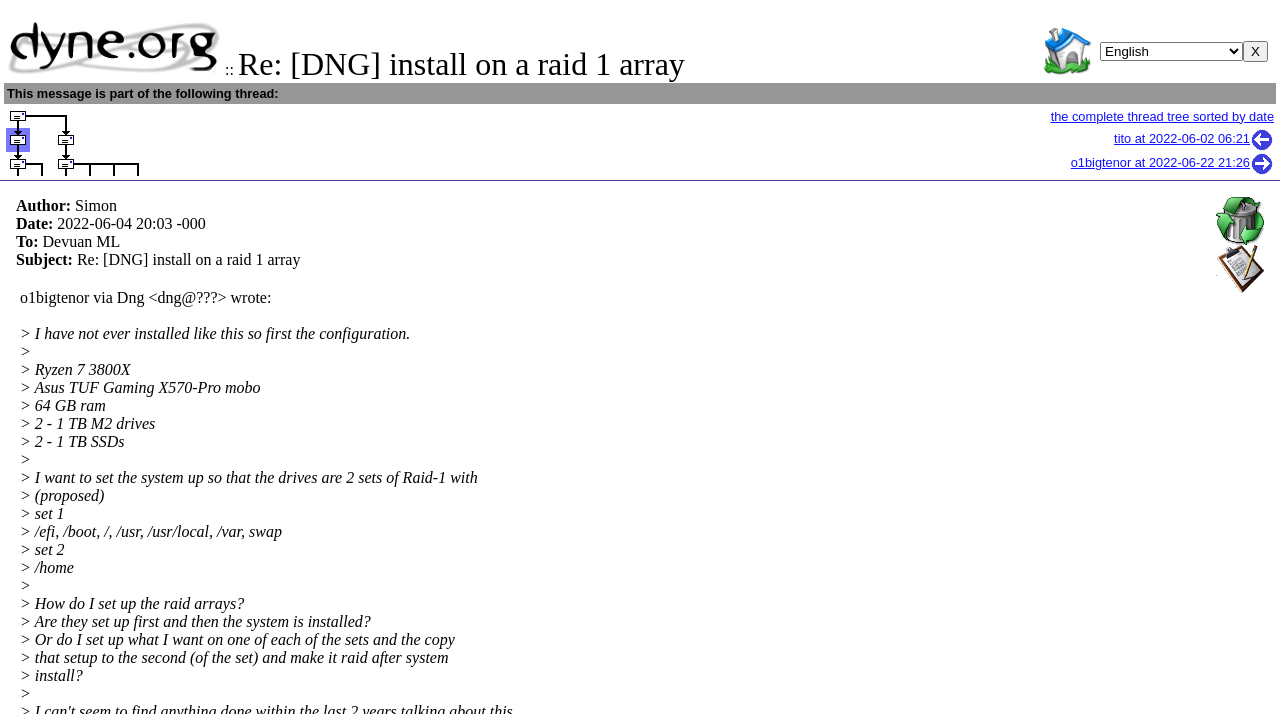Predict the bounding box for the UI component with the following description: "walk through video".

None